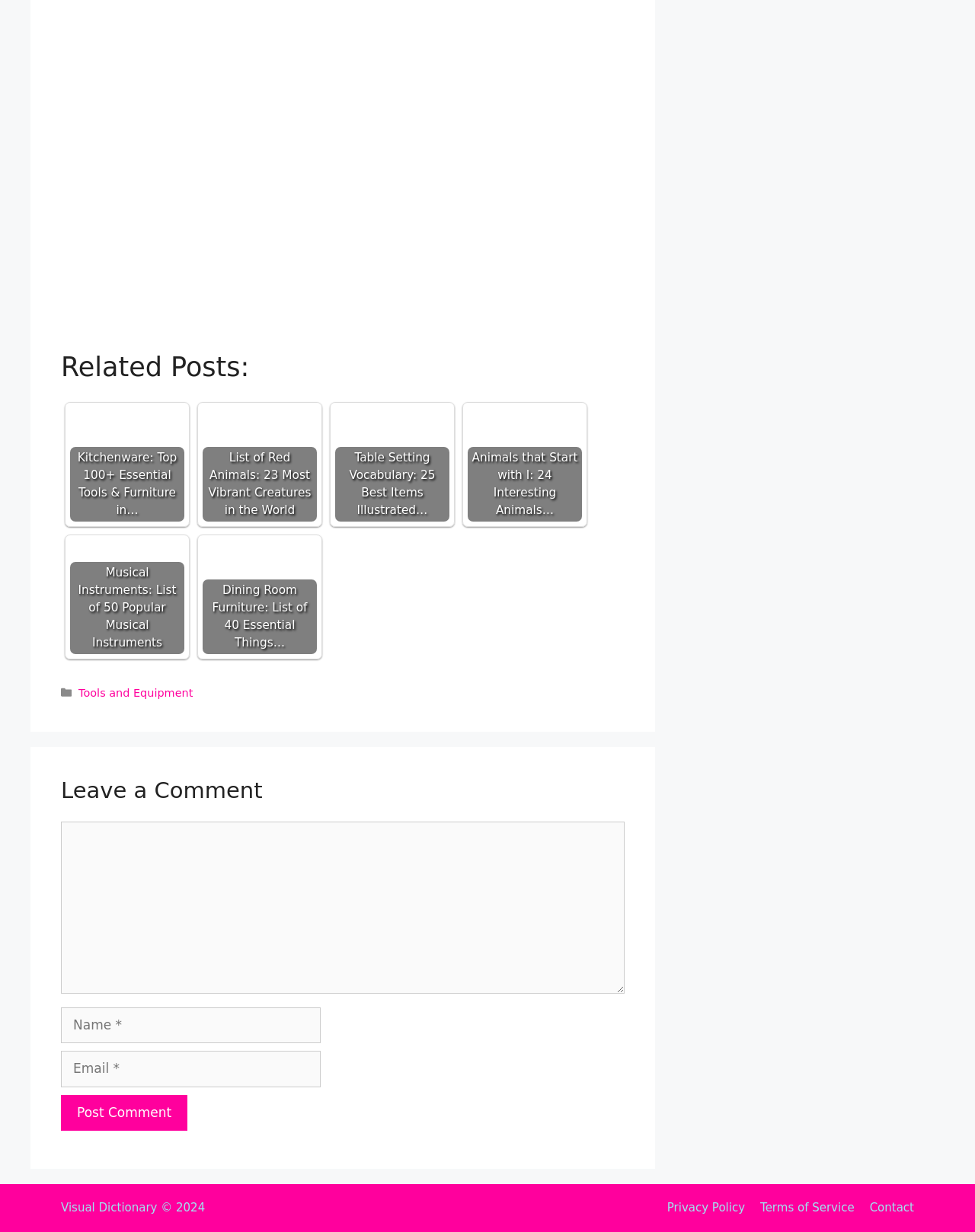What is the purpose of the textbox below the 'Leave a Comment' heading?
Using the image, give a concise answer in the form of a single word or short phrase.

Enter comment